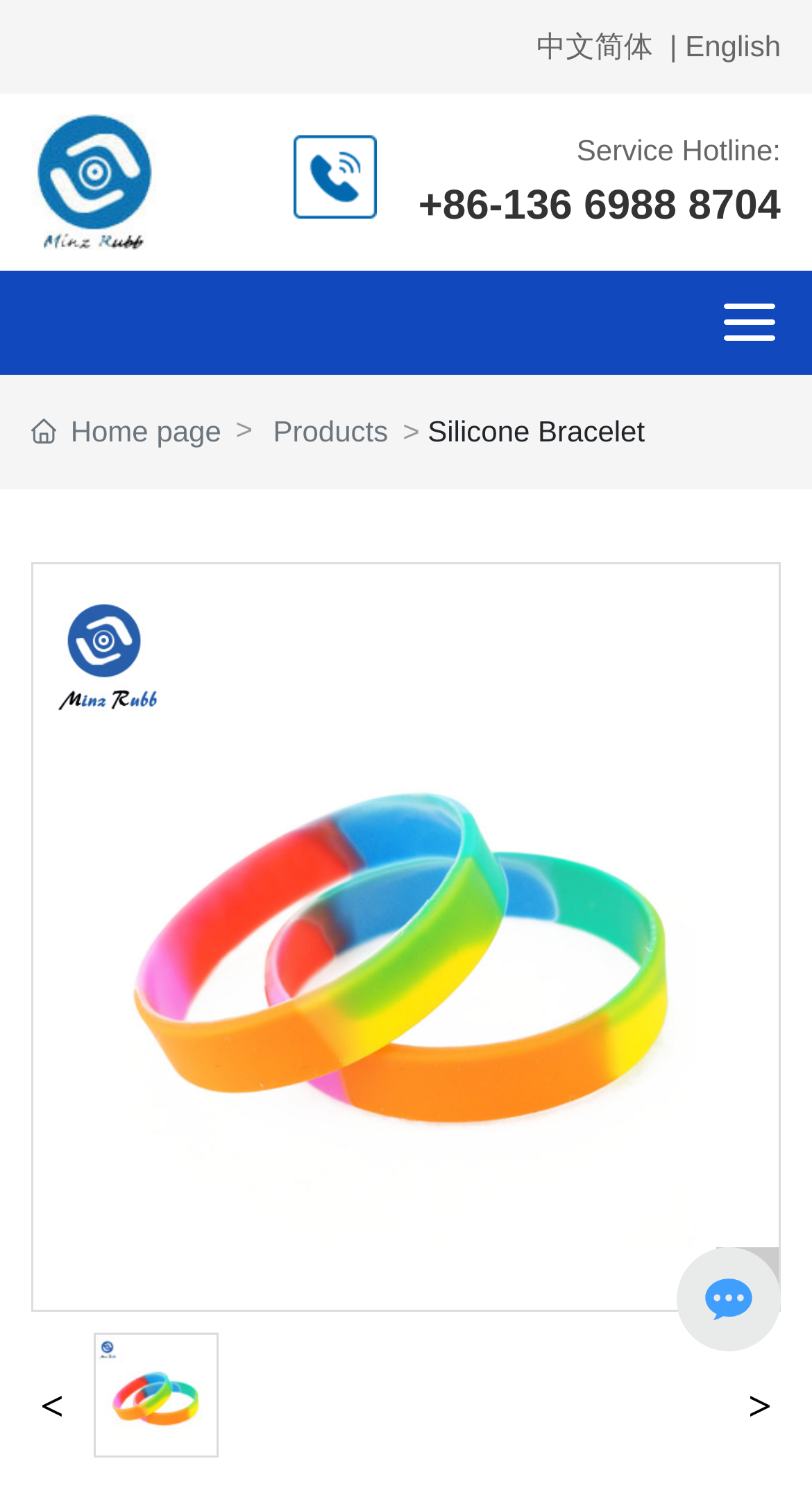Show the bounding box coordinates for the HTML element described as: "English".

[0.844, 0.019, 0.962, 0.041]